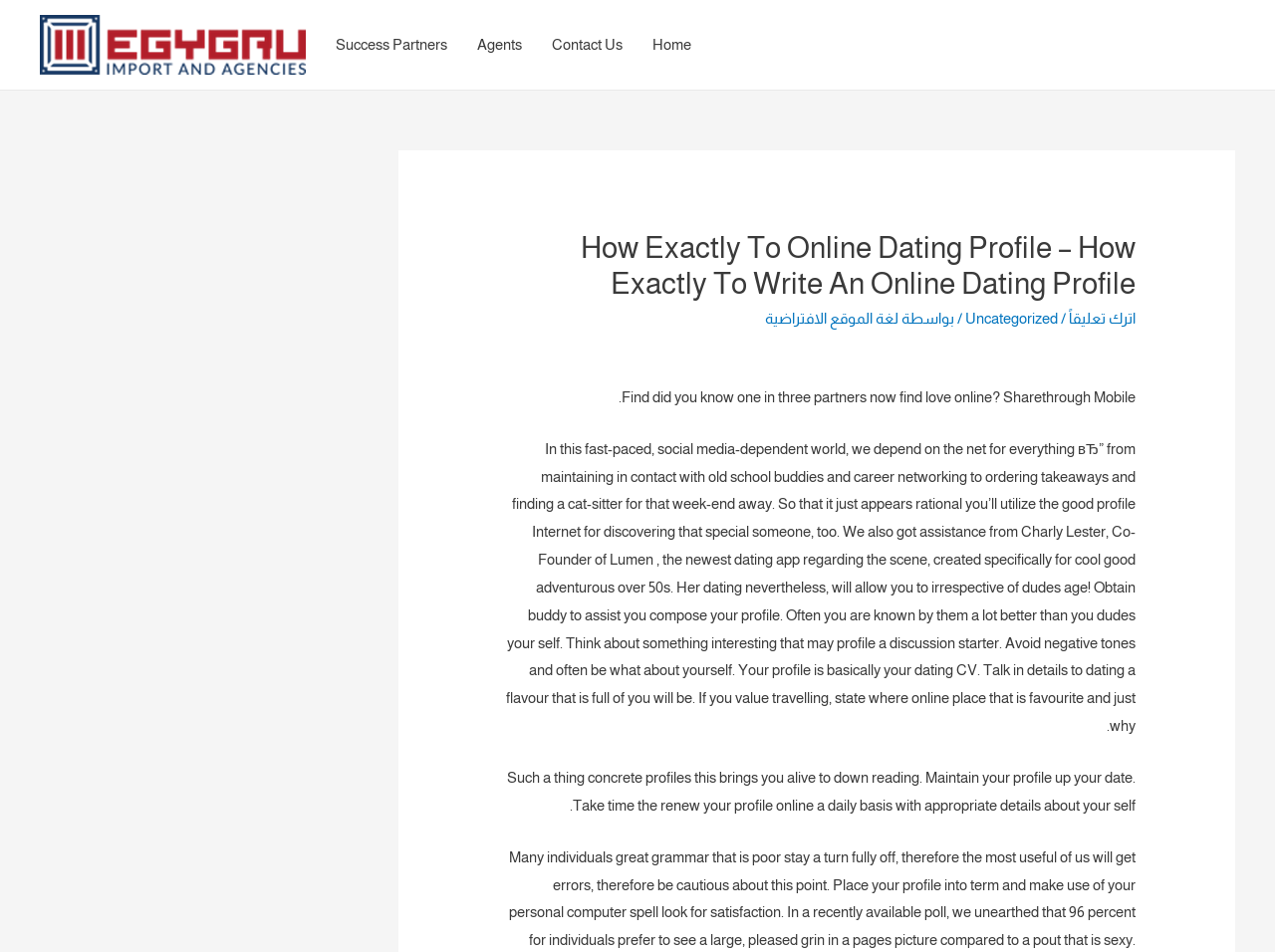What is the recommended approach to writing a dating profile?
Using the details from the image, give an elaborate explanation to answer the question.

According to the webpage, it is recommended to be honest and detailed when writing a dating profile. This includes sharing interesting facts about oneself, avoiding negative tones, and keeping the profile up-to-date with fresh information.